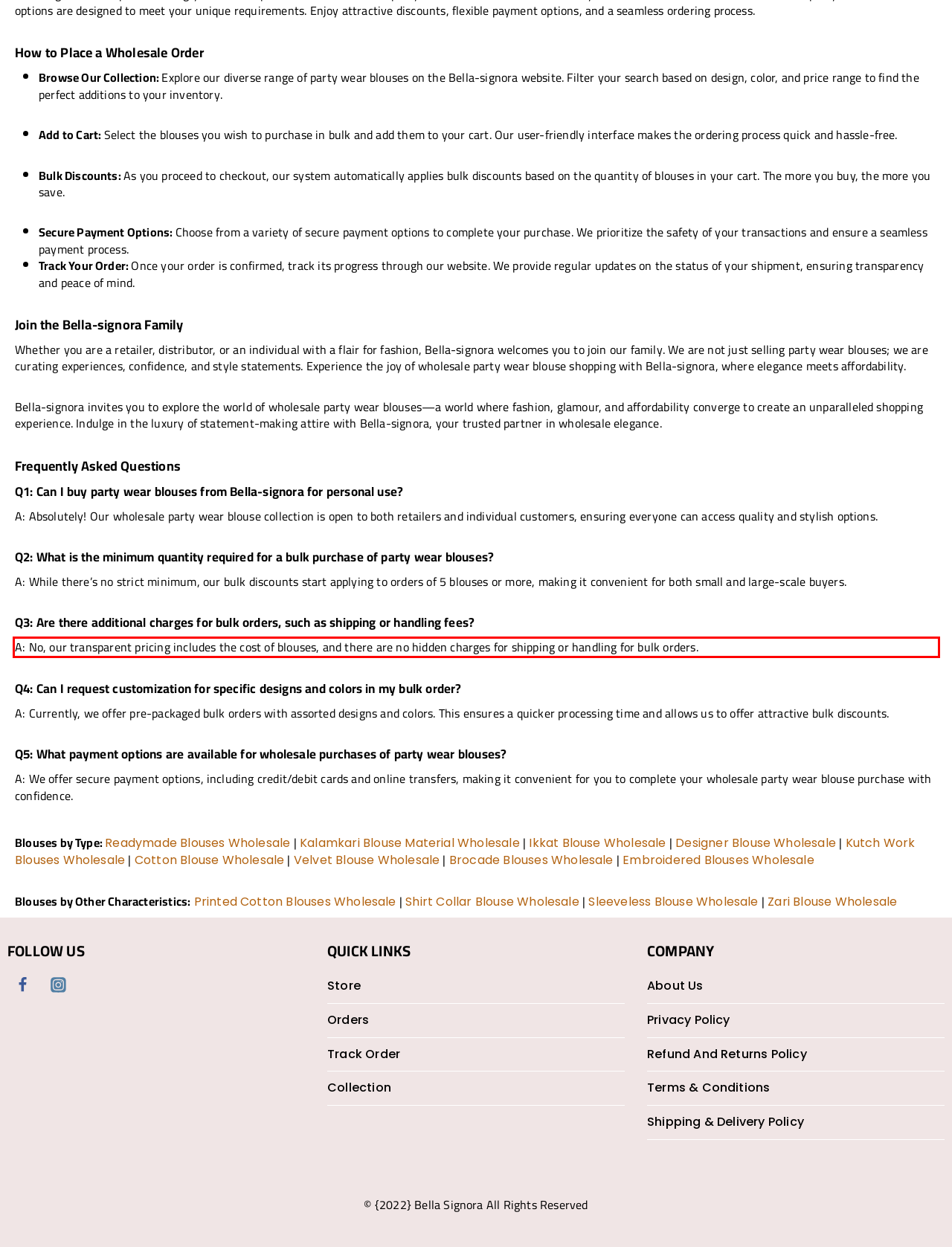Please identify and extract the text from the UI element that is surrounded by a red bounding box in the provided webpage screenshot.

A: No, our transparent pricing includes the cost of blouses, and there are no hidden charges for shipping or handling for bulk orders.